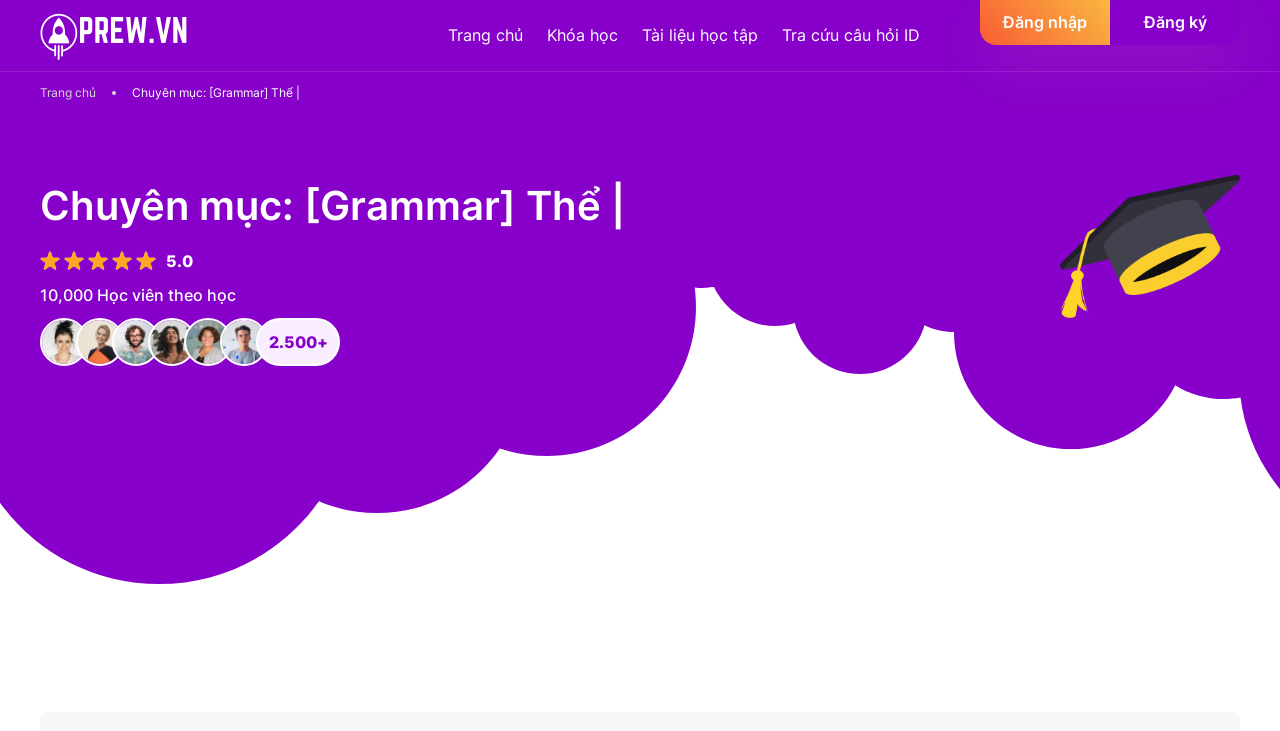Based on the image, please respond to the question with as much detail as possible:
How many links are in the top navigation bar?

I counted the links in the top navigation bar by looking at the elements with y-coordinates close to 0. I found 5 links: 'Trang chủ', 'Khóa học', 'Tài liệu học tập', 'Tra cứu câu hỏi ID', and 'Đăng nhập'.